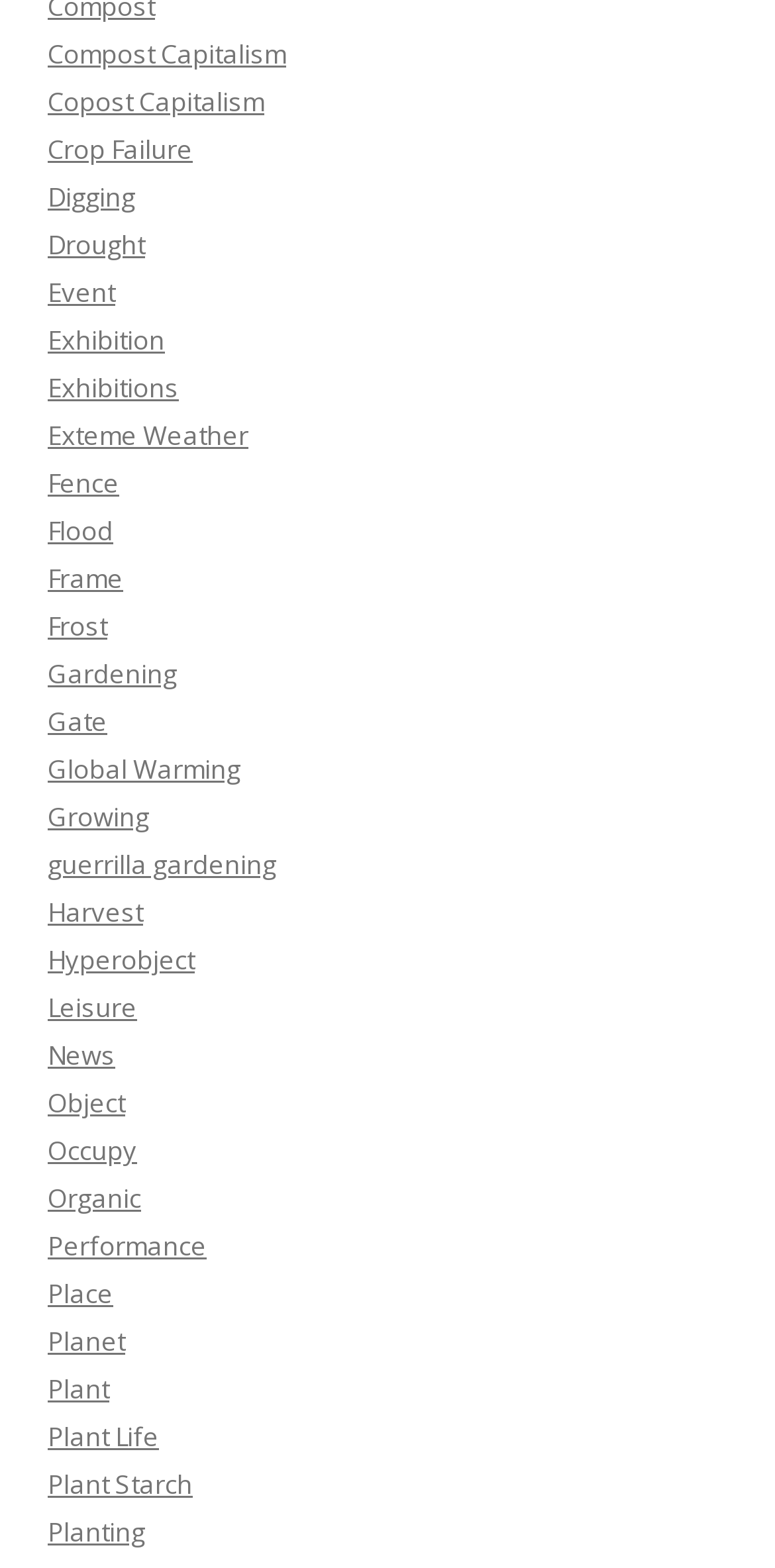Highlight the bounding box coordinates of the element that should be clicked to carry out the following instruction: "Learn about Global Warming". The coordinates must be given as four float numbers ranging from 0 to 1, i.e., [left, top, right, bottom].

[0.062, 0.479, 0.31, 0.502]